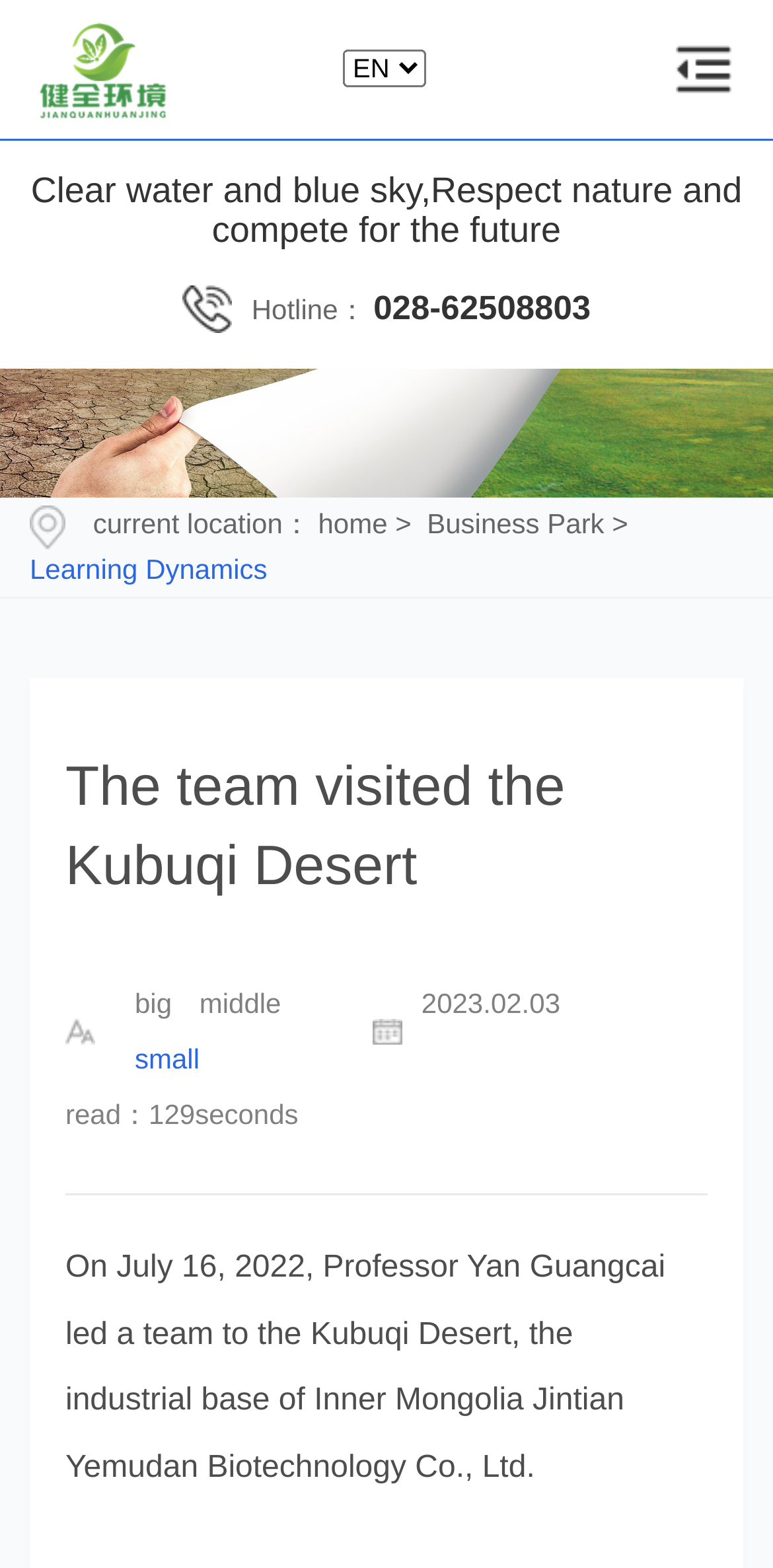Construct a comprehensive description capturing every detail on the webpage.

The webpage appears to be an article or news page about a team's visit to the Kubuqi Desert. At the top, there is a heading that reads "Sichuan Jianquan Environmental Group Co., Ltd" with a corresponding image and link. Below this, there is a combobox with no label.

The main content of the page is divided into two sections. The first section has a heading that reads "Clear water and blue sky, Respect nature and compete for the future" and spans the entire width of the page. Below this, there is a hotline section with a label "Hotline：" and a phone number "028-62508803".

On the left side of the page, there is a navigation menu with an image indicating the current location, followed by links to "home" and "Business Park". There is also a link to "Learning Dynamics" below the navigation menu.

The main article begins with a heading that reads "The team visited the Kubuqi Desert" and takes up most of the page's width. The article text is divided into three font sizes, with the largest font size used for the title, and smaller font sizes used for the body text. The article text describes the team's visit to the Kubuqi Desert, led by Professor Yan Guangcai, and provides details about the industrial base of Inner Mongolia Jintian Yemudan Biotechnology Co., Ltd. At the bottom of the article, there is a timestamp "2023.02.03" and a reading time "read：129seconds".